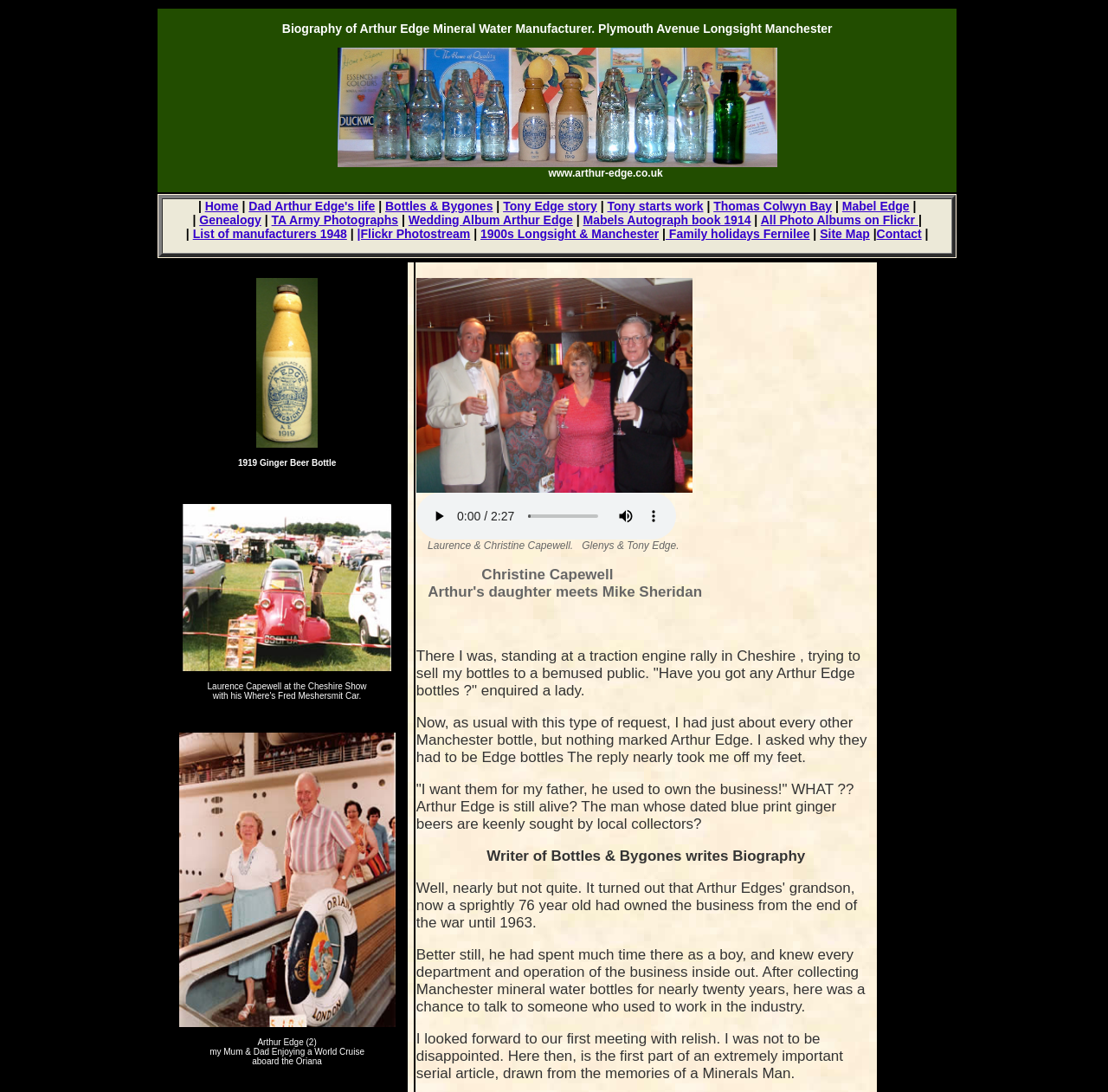What is the tone of the text on the webpage?
Look at the screenshot and give a one-word or phrase answer.

Informal and conversational